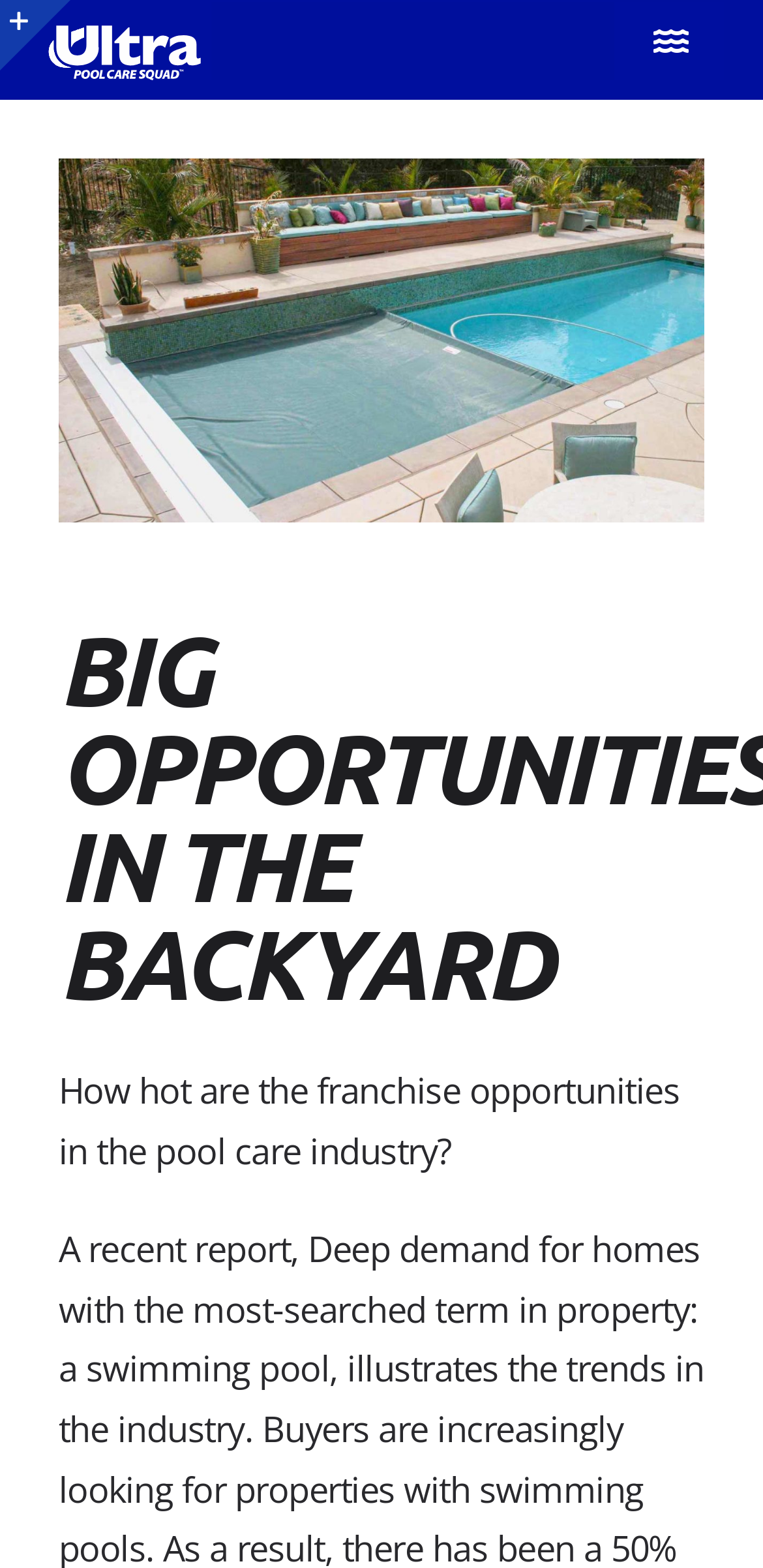What is the main topic of the webpage?
Use the information from the screenshot to give a comprehensive response to the question.

The main topic of the webpage is about franchise opportunities in the pool care industry, as indicated by the heading 'BIG OPPORTUNITIES IN THE BACKYARD' and the text 'How hot are the franchise opportunities in the pool care industry?'.